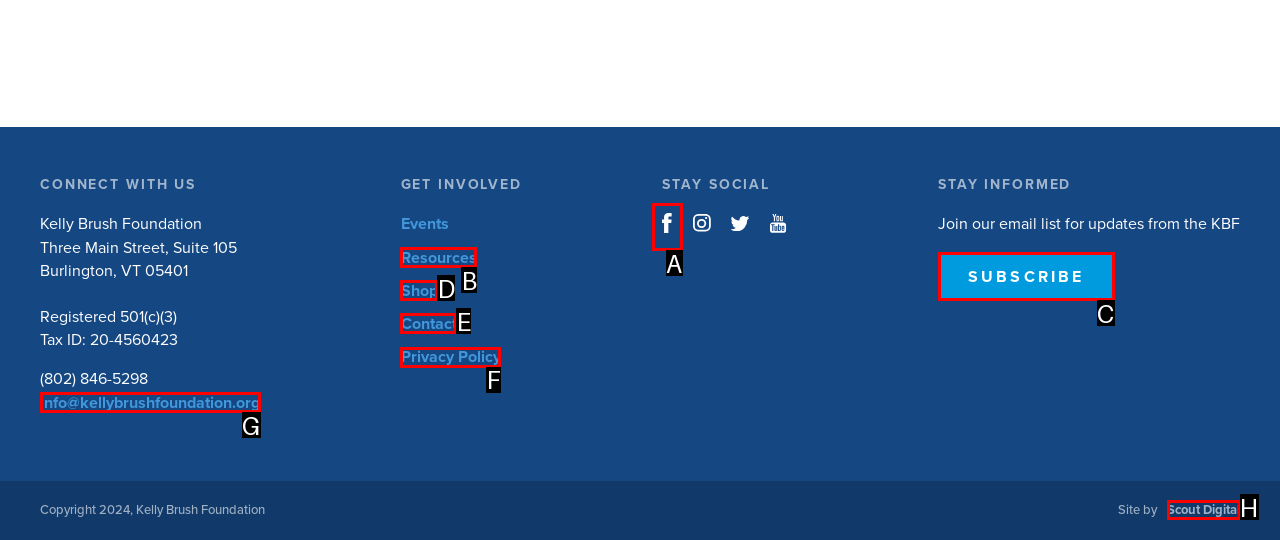Identify which HTML element to click to fulfill the following task: Check the Facebook page. Provide your response using the letter of the correct choice.

A